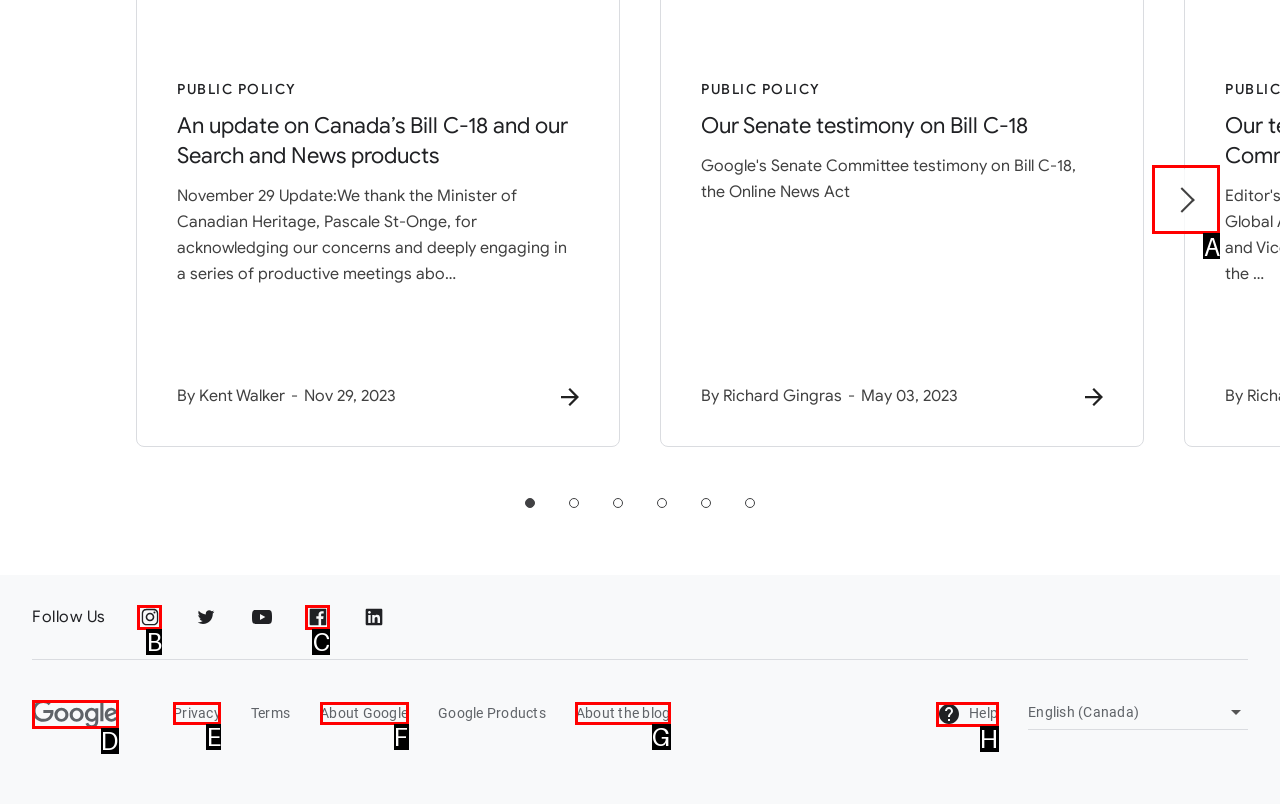Tell me which one HTML element I should click to complete this task: Learn about Ukrainian Brides Answer with the option's letter from the given choices directly.

None